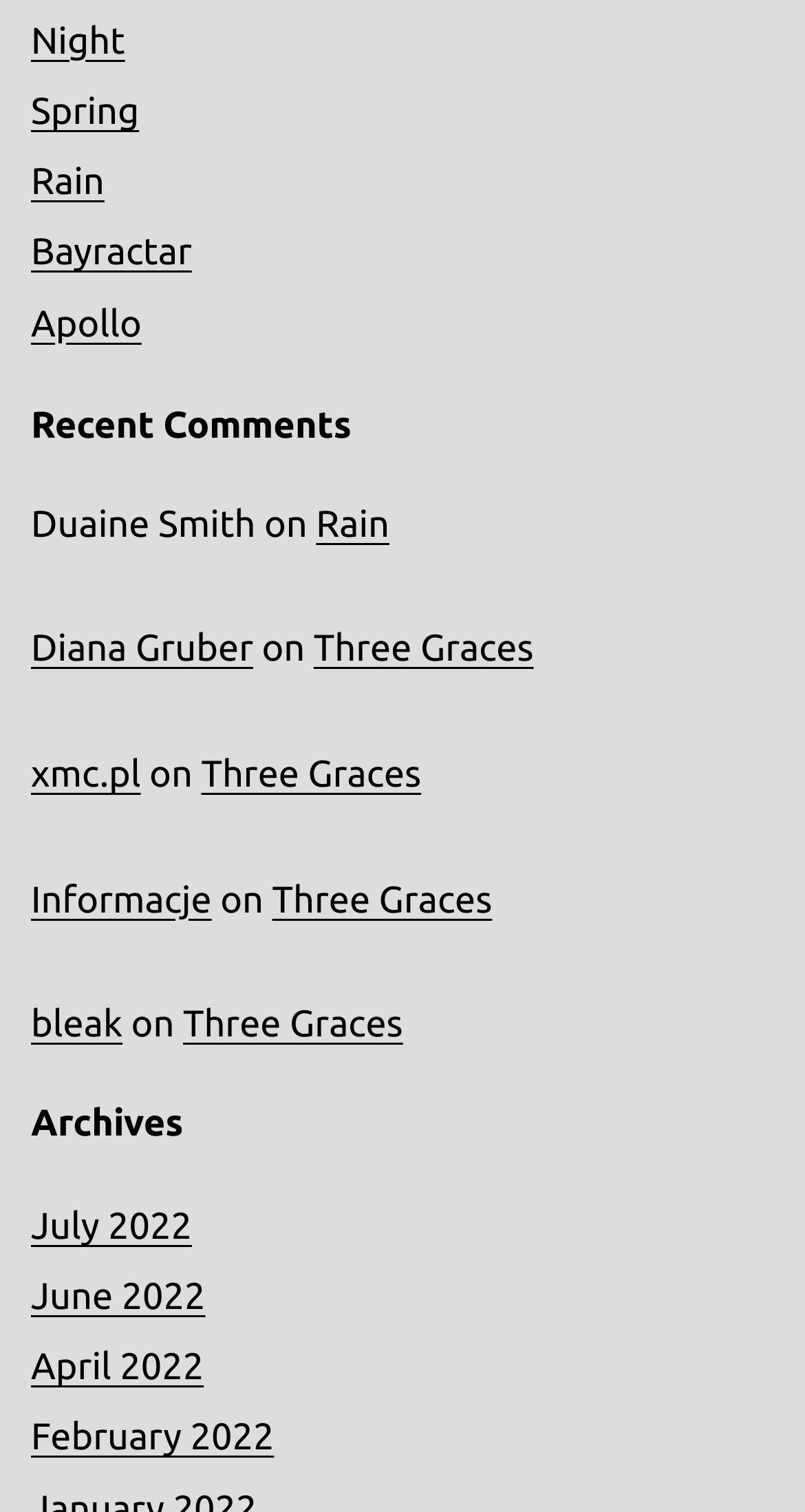Analyze the image and give a detailed response to the question:
What is the name of the last month listed under 'Archives'?

I looked at the last link element under the 'Archives' heading and found the text 'February 2022', which is the name of the last month listed.